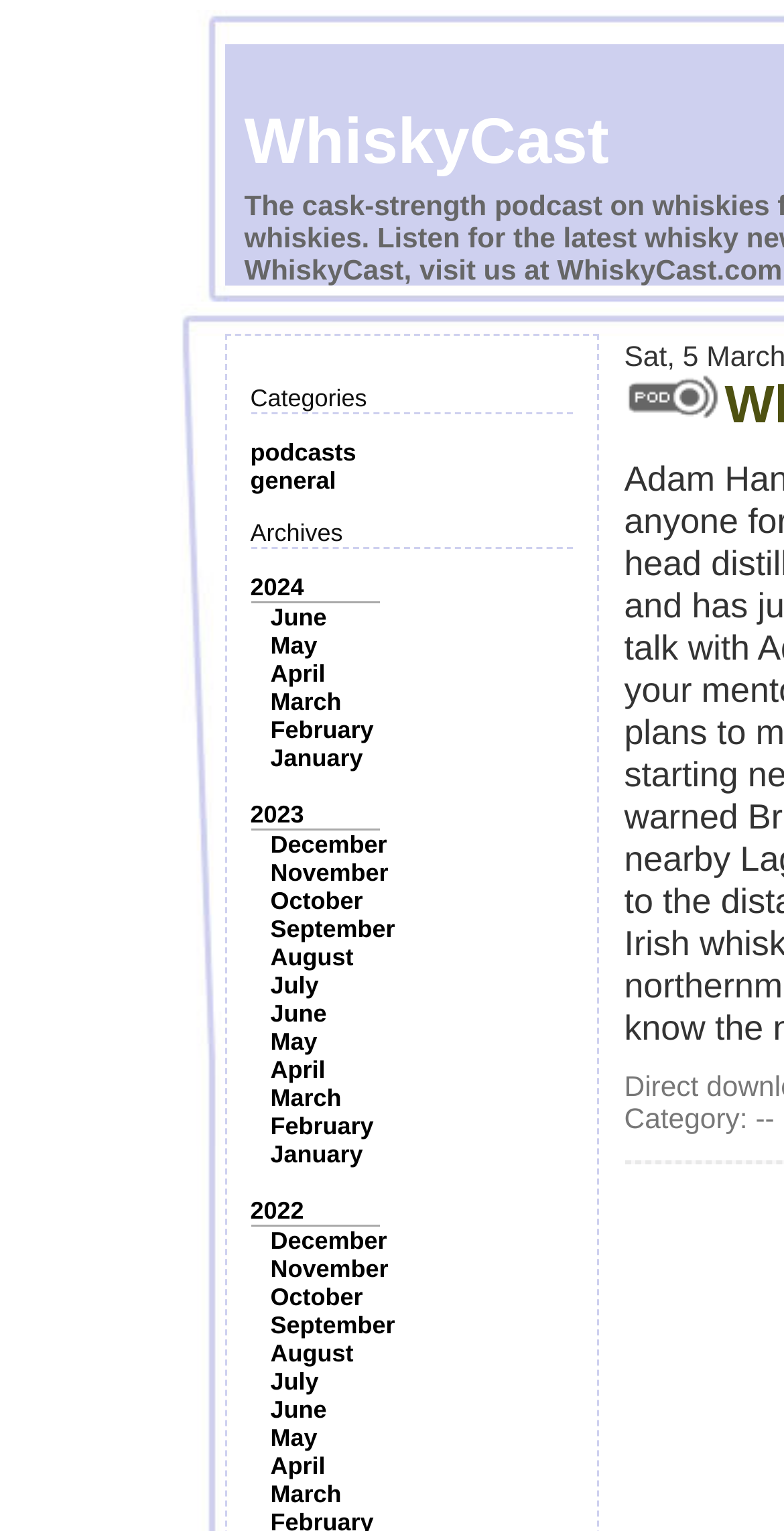Find the bounding box coordinates corresponding to the UI element with the description: "Papers of Marjorie Rackstraw (Coll-705)". The coordinates should be formatted as [left, top, right, bottom], with values as floats between 0 and 1.

None